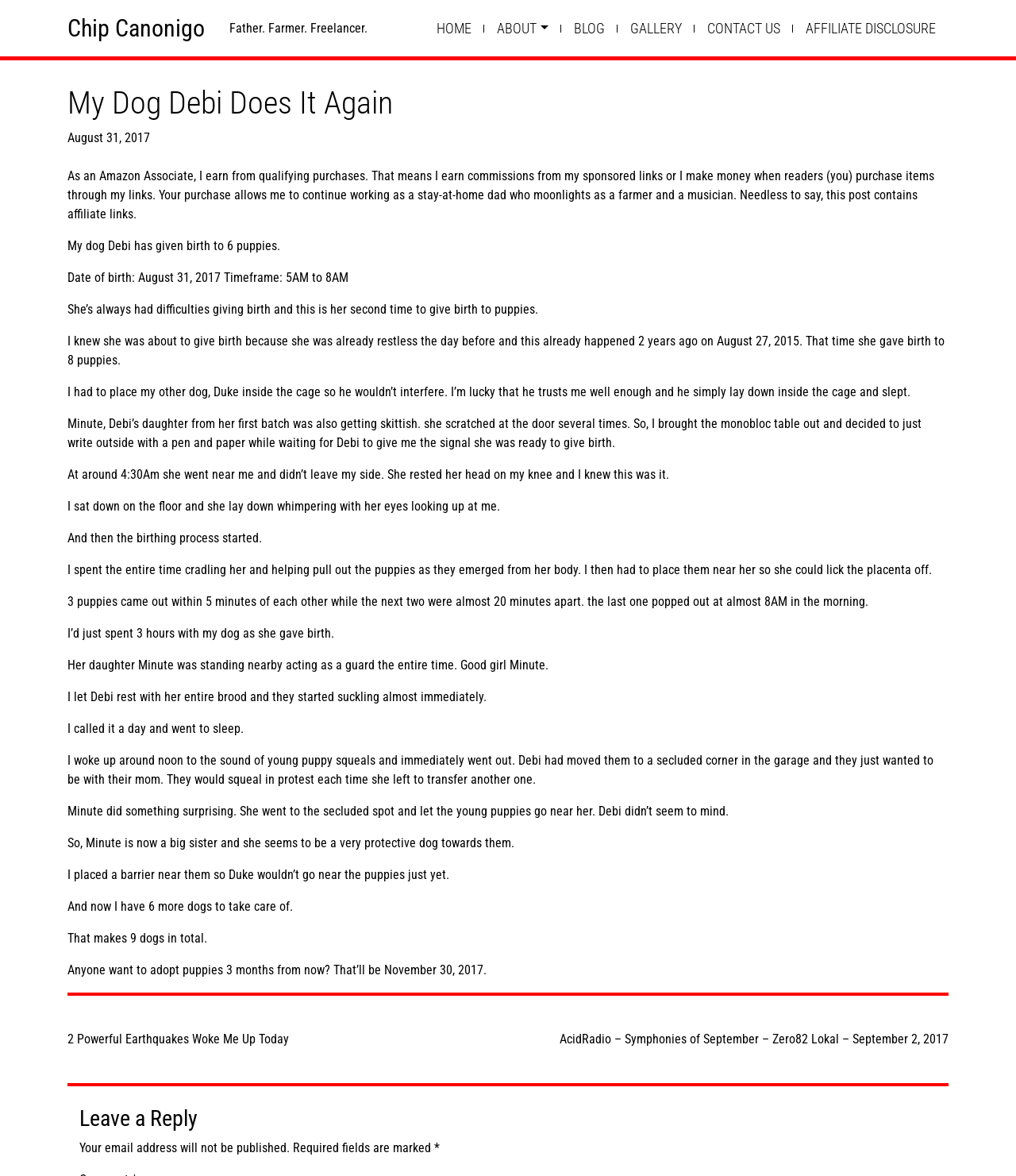What is the date when the puppies will be available for adoption?
Look at the image and answer with only one word or phrase.

November 30, 2017